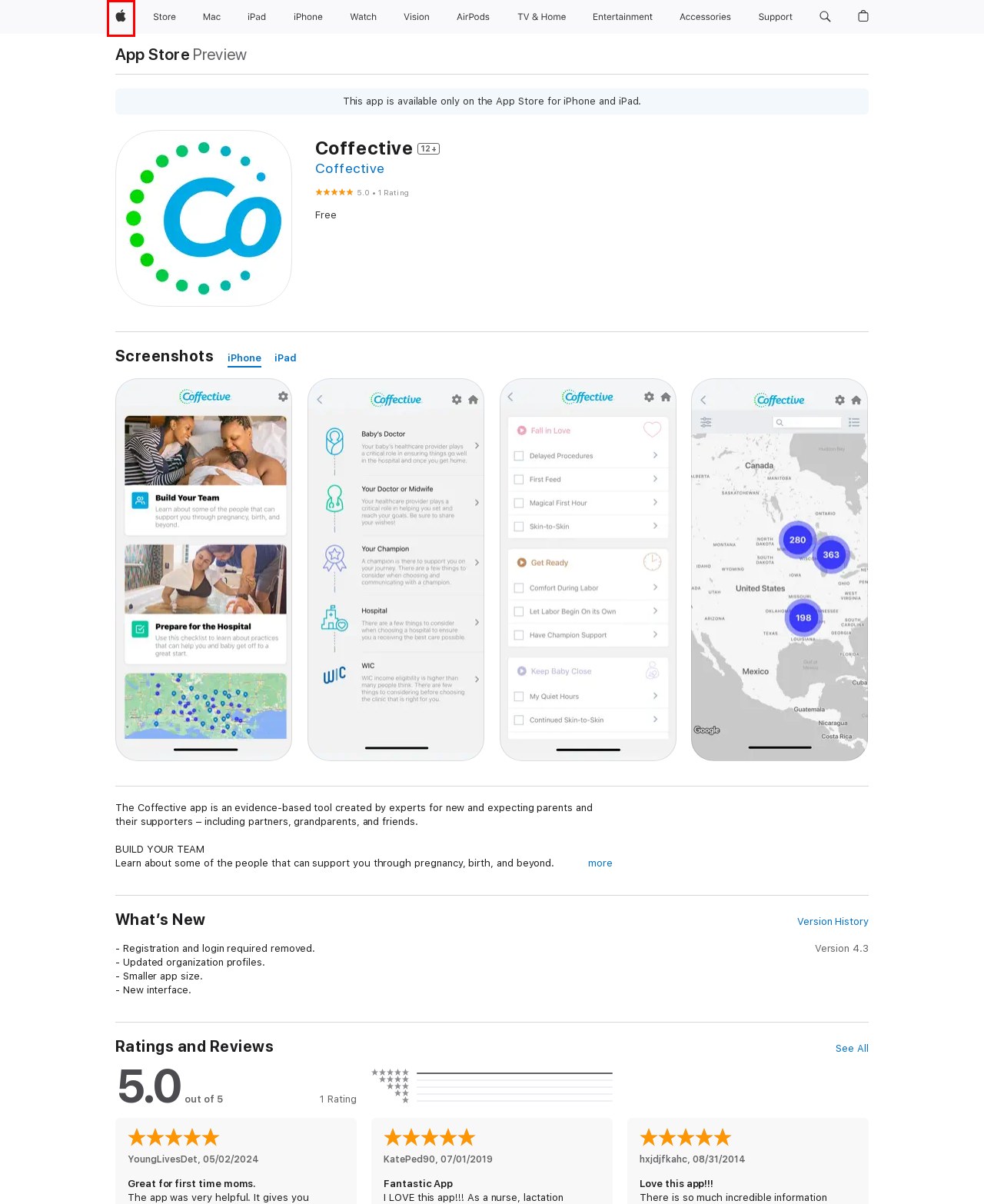Examine the screenshot of the webpage, which includes a red bounding box around an element. Choose the best matching webpage description for the page that will be displayed after clicking the element inside the red bounding box. Here are the candidates:
A. Apple Vision Pro - Apple
B. Bag - Apple
C. Apple Accessories for Apple Watch, iPhone, iPad, Mac and Vision Pro - Apple
D. Mac - Apple
E. Official Apple Support
F. Apple Watch - Apple
G. App Store - Apple
H. Apple

H